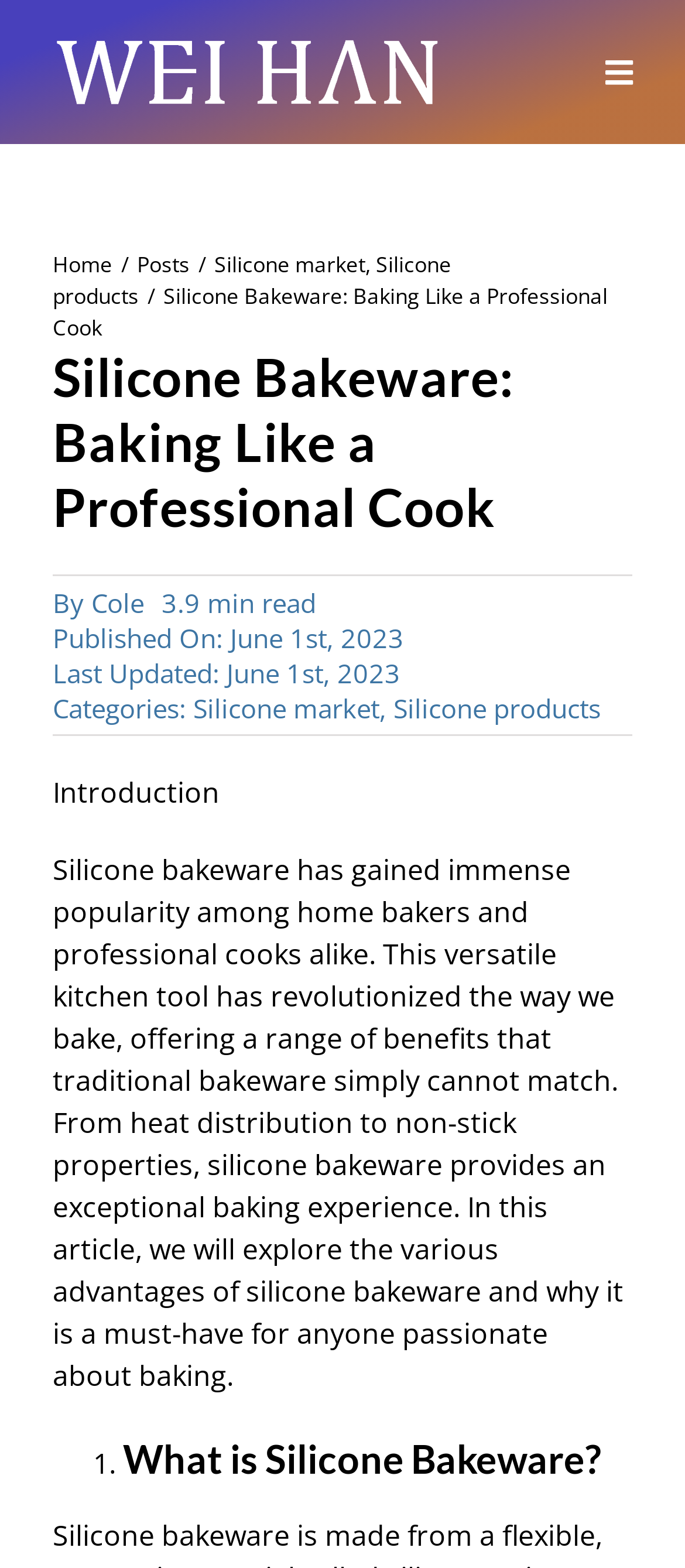Examine the screenshot and answer the question in as much detail as possible: What is the main topic of the article?

The main topic of the article can be inferred from the heading 'Silicone Bakeware: Baking Like a Professional Cook' and the introduction paragraph, which discusses the benefits of silicone bakeware.